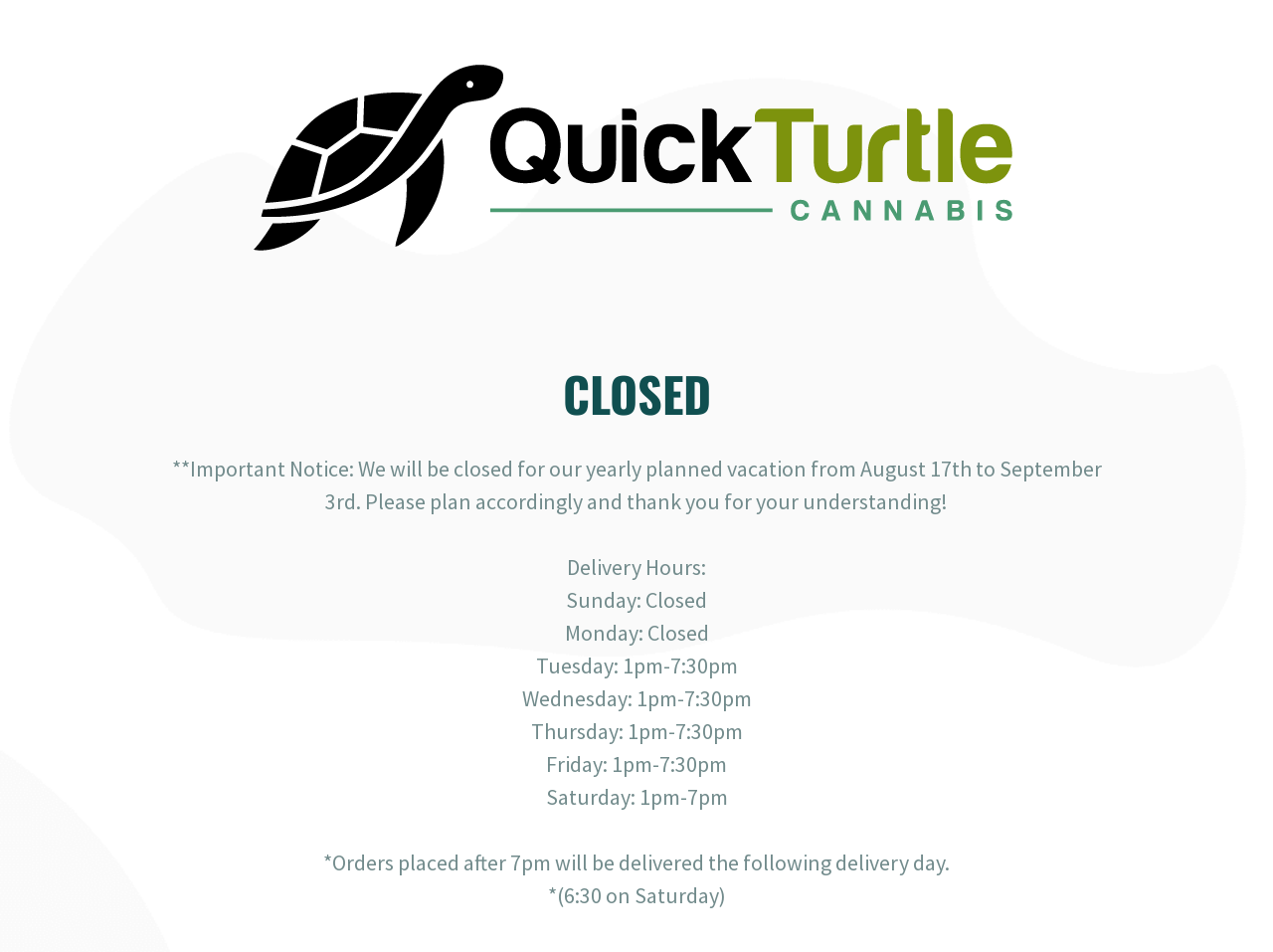Please provide a brief answer to the following inquiry using a single word or phrase:
Will orders placed after 7pm be delivered the same day?

No